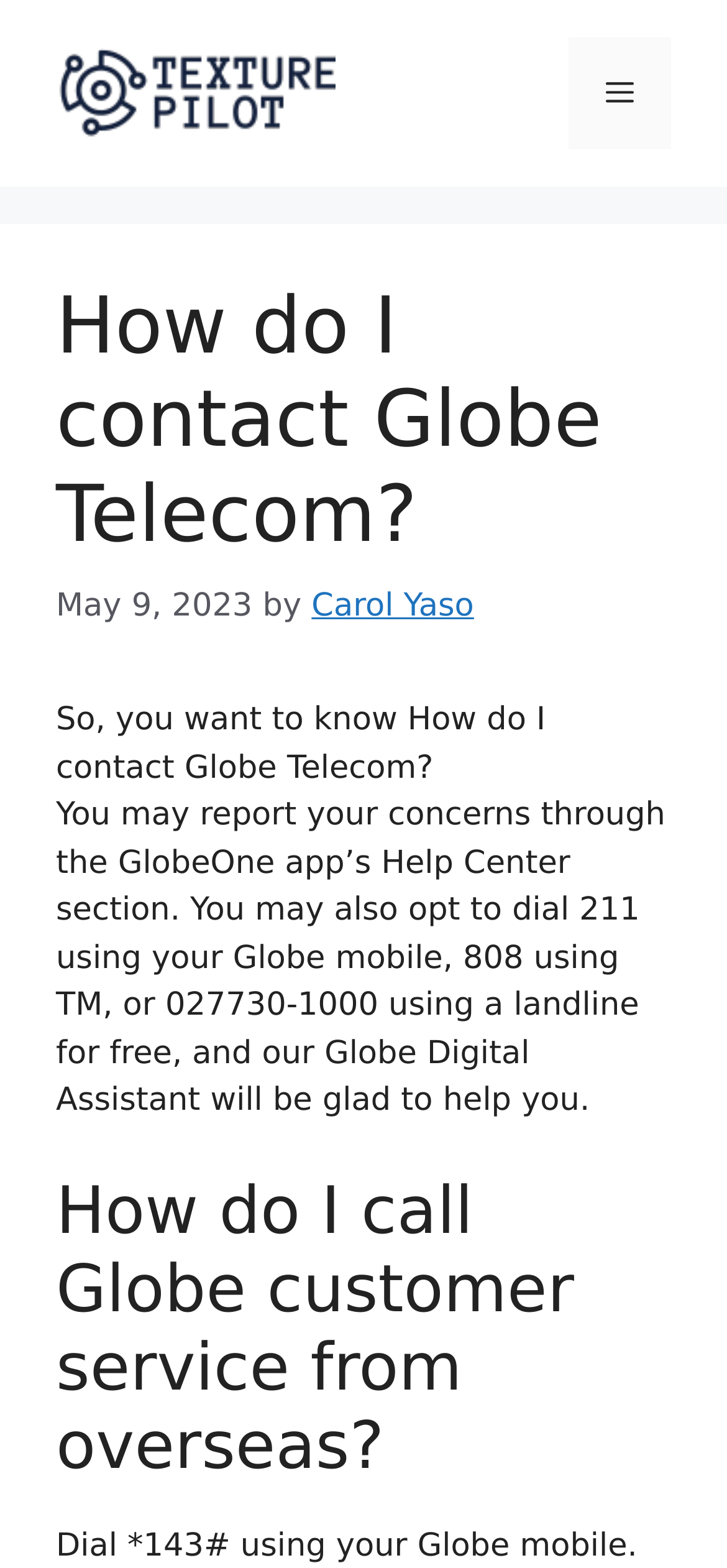Describe every aspect of the webpage in a detailed manner.

The webpage is an article titled "How do I contact Globe Telecom?" with a banner at the top displaying the site's name, "Texture Pilot", accompanied by a logo image. To the right of the banner is a navigation menu toggle button labeled "Menu". 

Below the banner, there is a header section containing the article's title, "How do I contact Globe Telecom?", in a large font size. The title is followed by the publication date, "May 9, 2023", and the author's name, "Carol Yaso". 

The main content of the article starts with a brief introduction, "So, you want to know How do I contact Globe Telecom?", followed by a paragraph explaining how to report concerns through the GlobeOne app or by dialing specific phone numbers. 

Further down the page, there is a subheading, "How do I call Globe customer service from overseas?", which likely leads to more information on the topic.